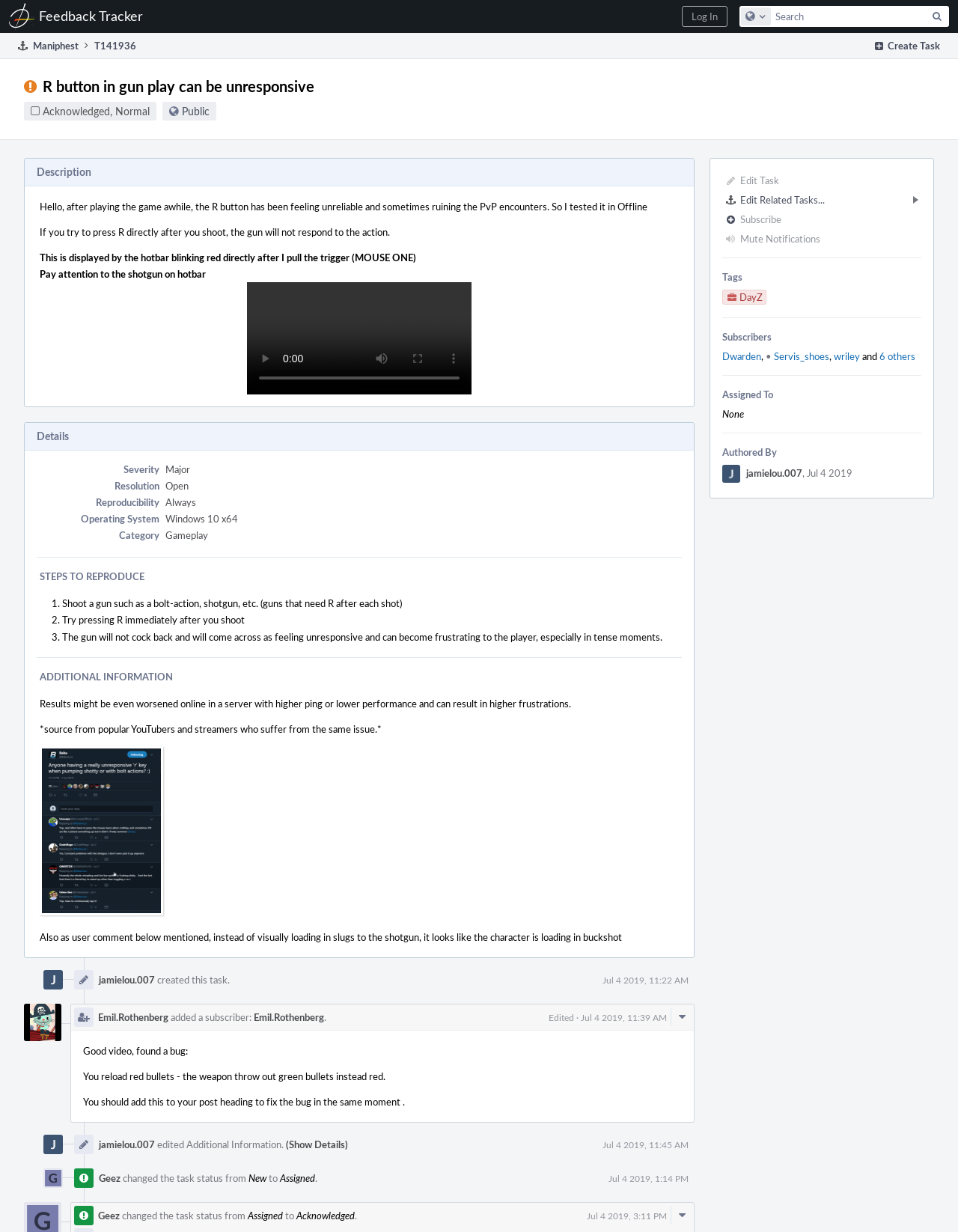Please specify the bounding box coordinates of the area that should be clicked to accomplish the following instruction: "Click on the 'HECKLE AND JECKLE' link". The coordinates should consist of four float numbers between 0 and 1, i.e., [left, top, right, bottom].

None